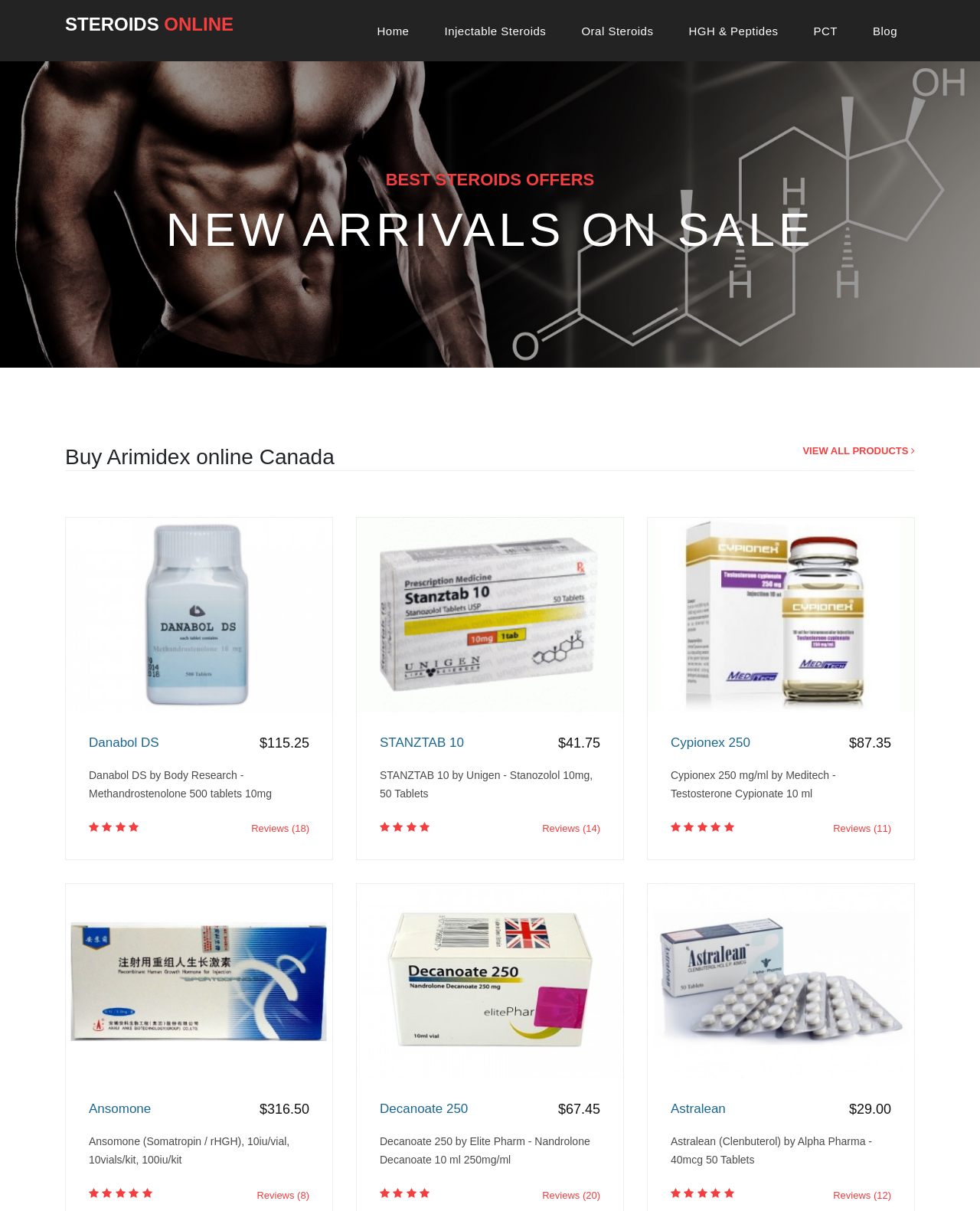Determine the bounding box coordinates of the region that needs to be clicked to achieve the task: "Check price of Decanoate 250".

[0.569, 0.909, 0.612, 0.923]